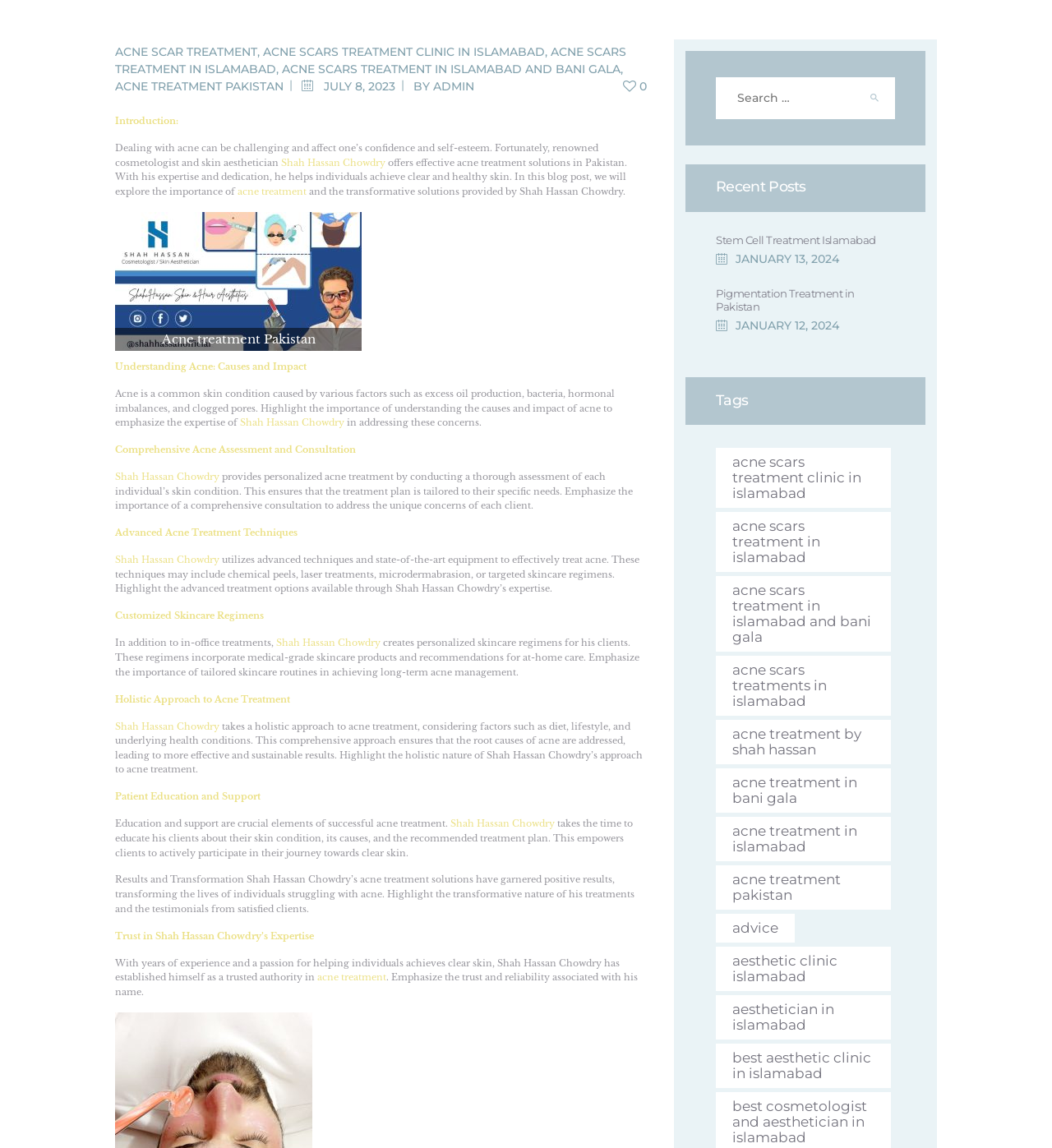Please provide the bounding box coordinates for the element that needs to be clicked to perform the following instruction: "Read about acne scar treatment clinic in Islamabad". The coordinates should be given as four float numbers between 0 and 1, i.e., [left, top, right, bottom].

[0.681, 0.39, 0.847, 0.443]